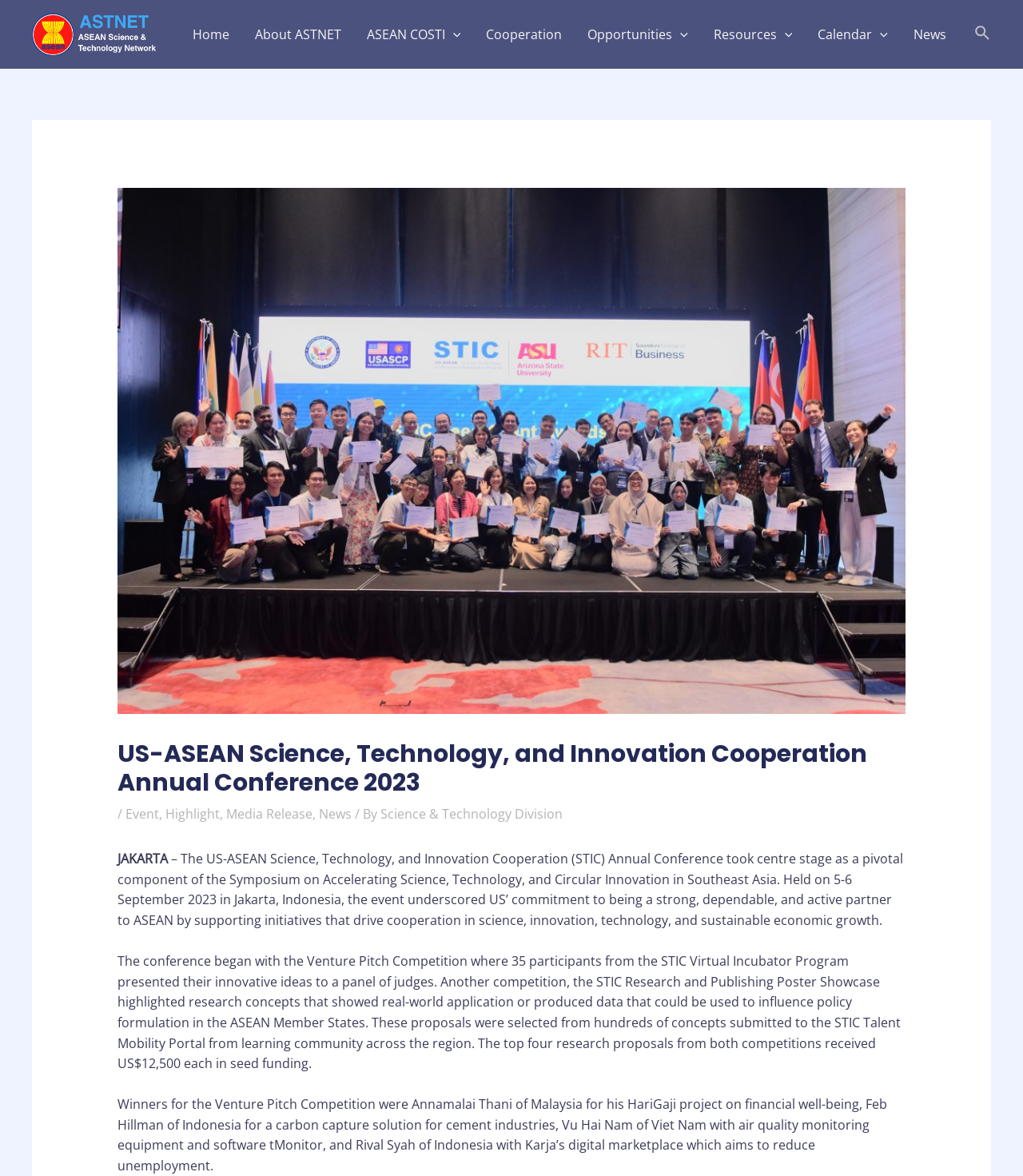How much seed funding did the top four research proposals receive?
Answer the question with a single word or phrase, referring to the image.

US$12,500 each